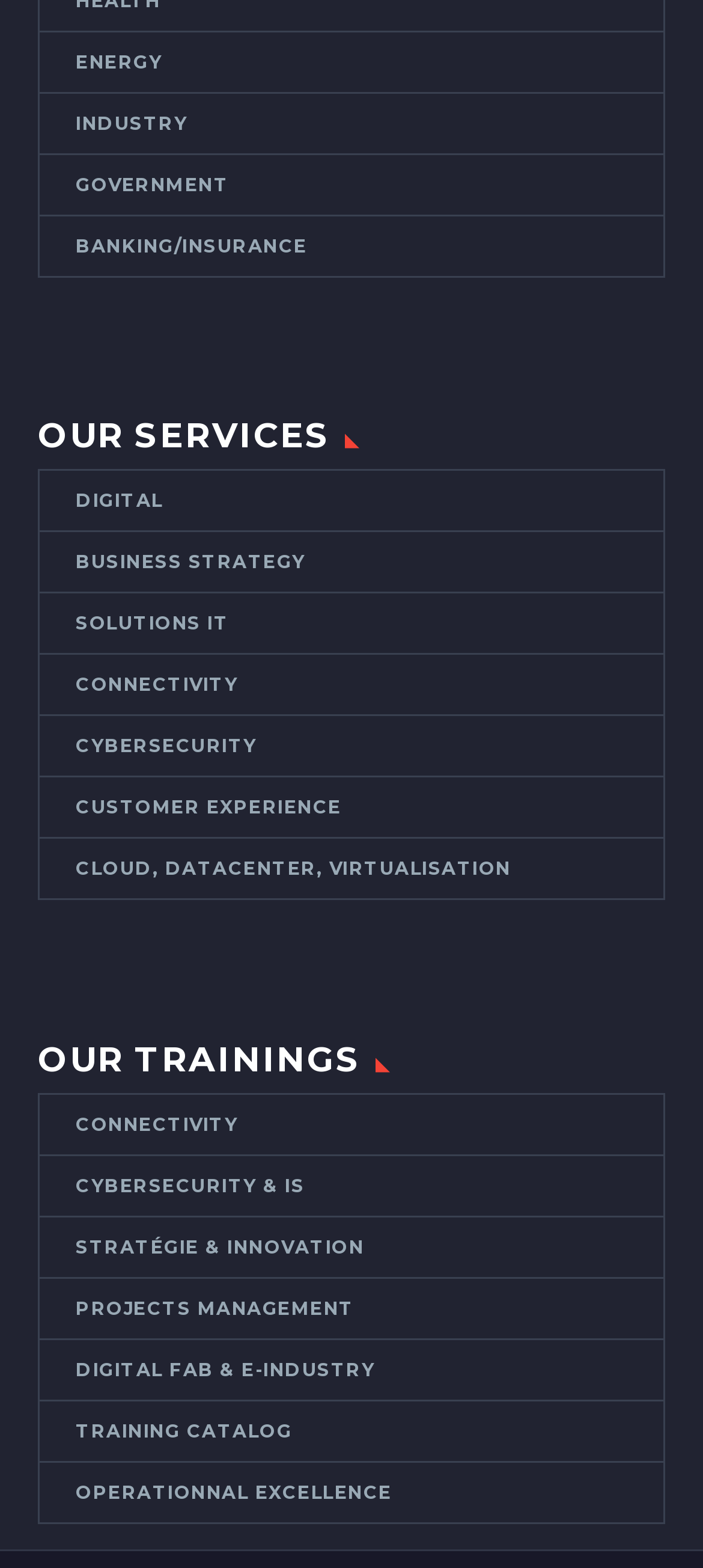How many headings are on this webpage?
Using the visual information, reply with a single word or short phrase.

2